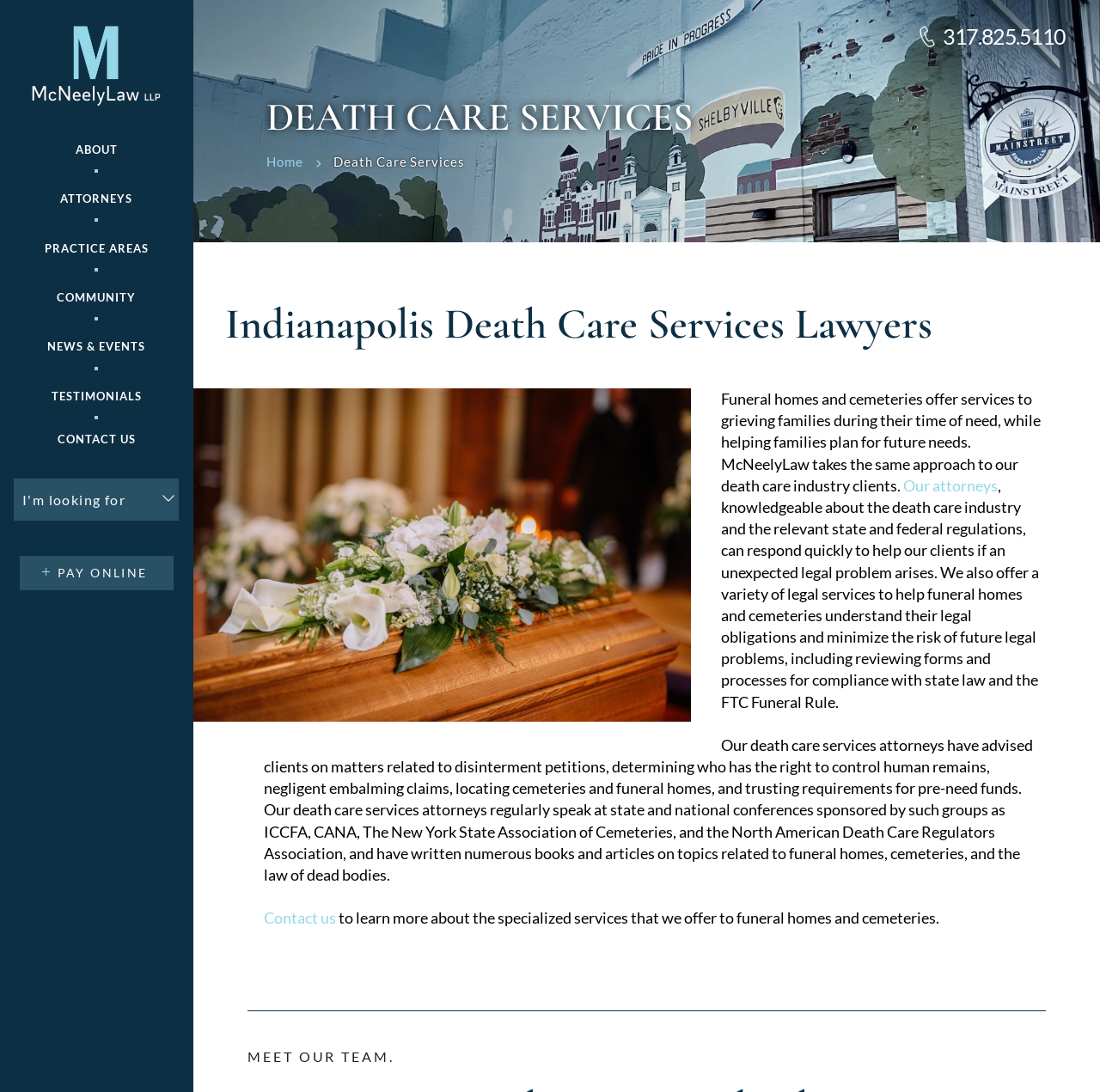Find the bounding box of the element with the following description: "News & Events". The coordinates must be four float numbers between 0 and 1, formatted as [left, top, right, bottom].

[0.043, 0.313, 0.132, 0.323]